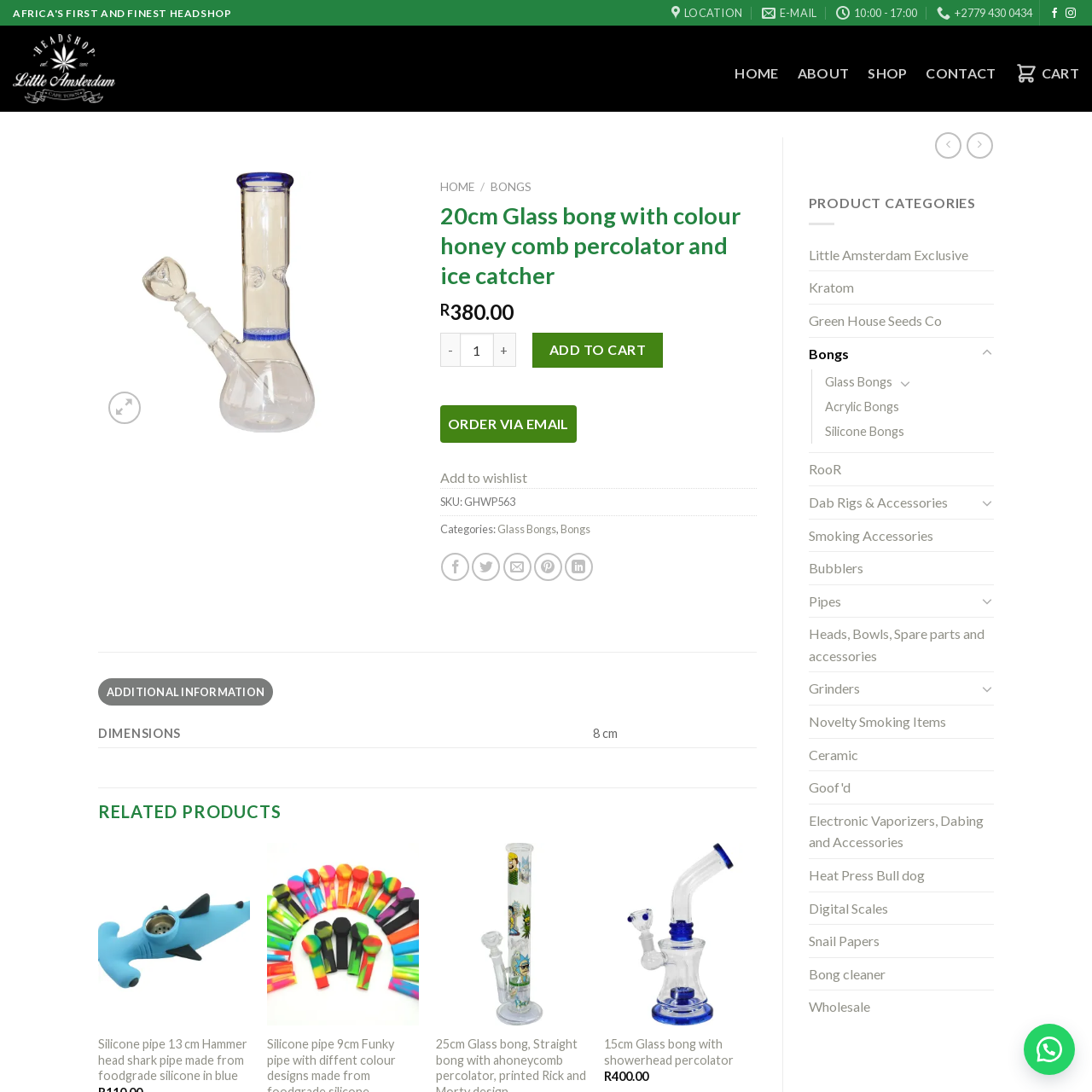Pinpoint the bounding box coordinates of the element that must be clicked to accomplish the following instruction: "Add the 20cm Glass bong to wishlist". The coordinates should be in the format of four float numbers between 0 and 1, i.e., [left, top, right, bottom].

[0.28, 0.204, 0.317, 0.233]